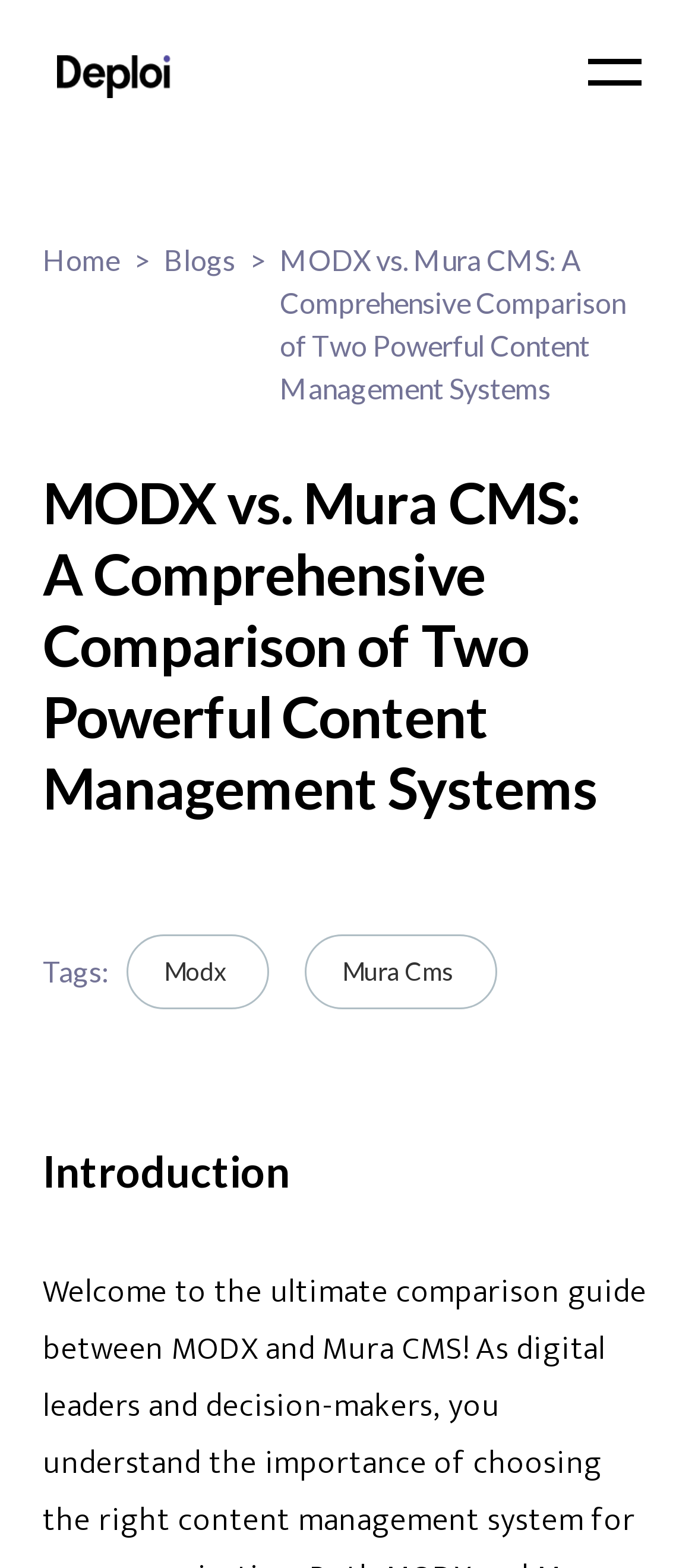What is the section below the main heading?
Answer the question based on the image using a single word or a brief phrase.

Introduction